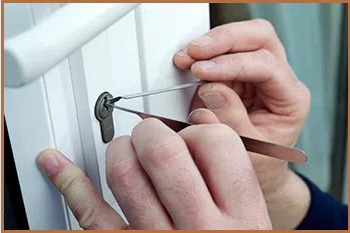What is the color of the door in the image?
Based on the visual information, provide a detailed and comprehensive answer.

The image depicts a close-up view of a locksmith working on a door, and the caption explicitly states that the door is white, providing a clear visual representation of the locksmith's work.